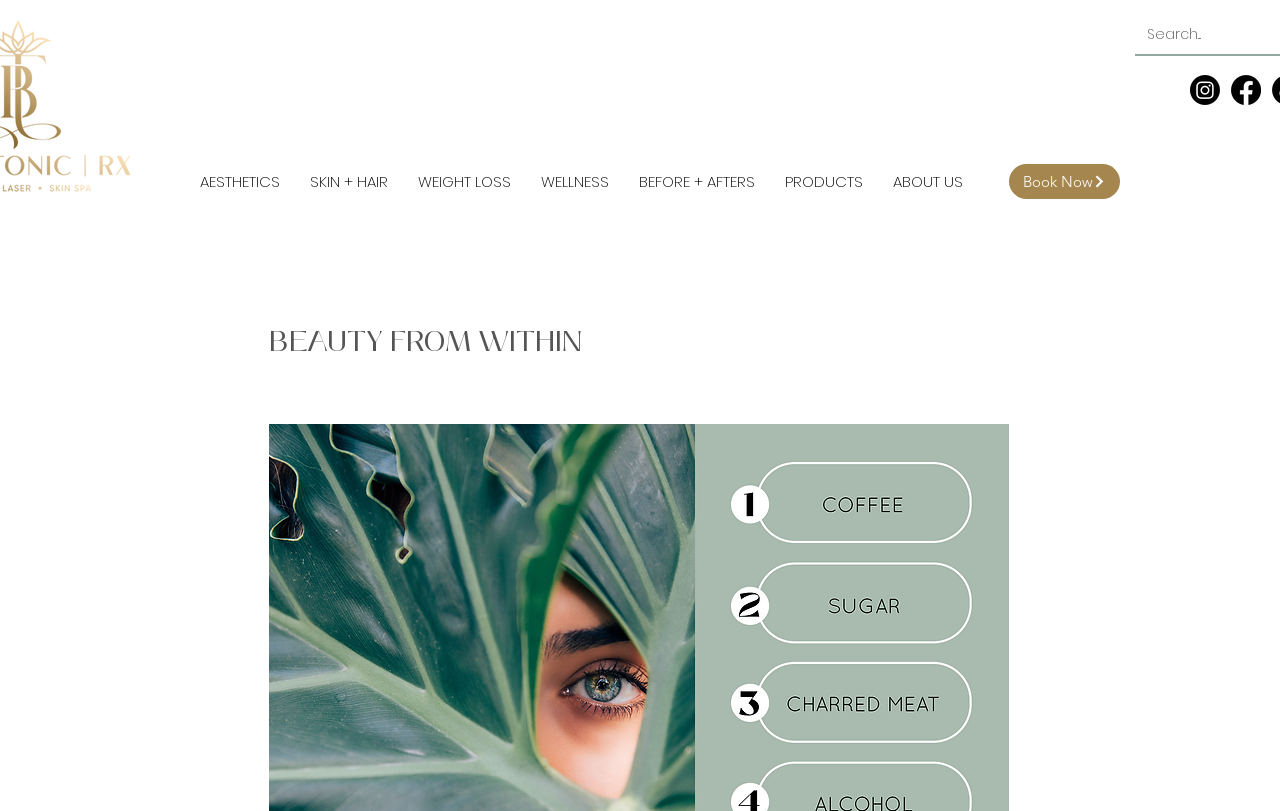How many social media links are there?
Refer to the image and respond with a one-word or short-phrase answer.

2